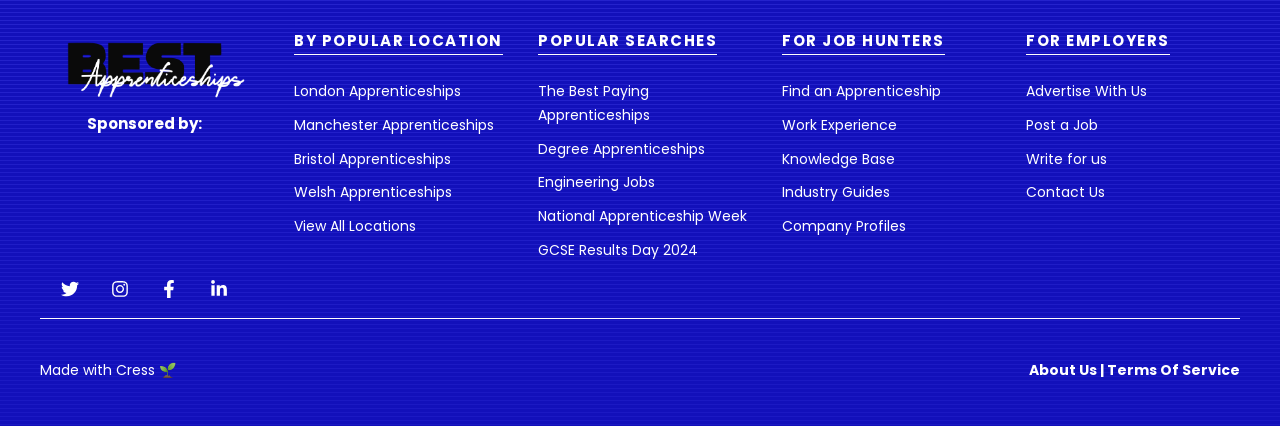Please identify the bounding box coordinates of the element's region that should be clicked to execute the following instruction: "Learn about the company". The bounding box coordinates must be four float numbers between 0 and 1, i.e., [left, top, right, bottom].

[0.611, 0.349, 0.699, 0.396]